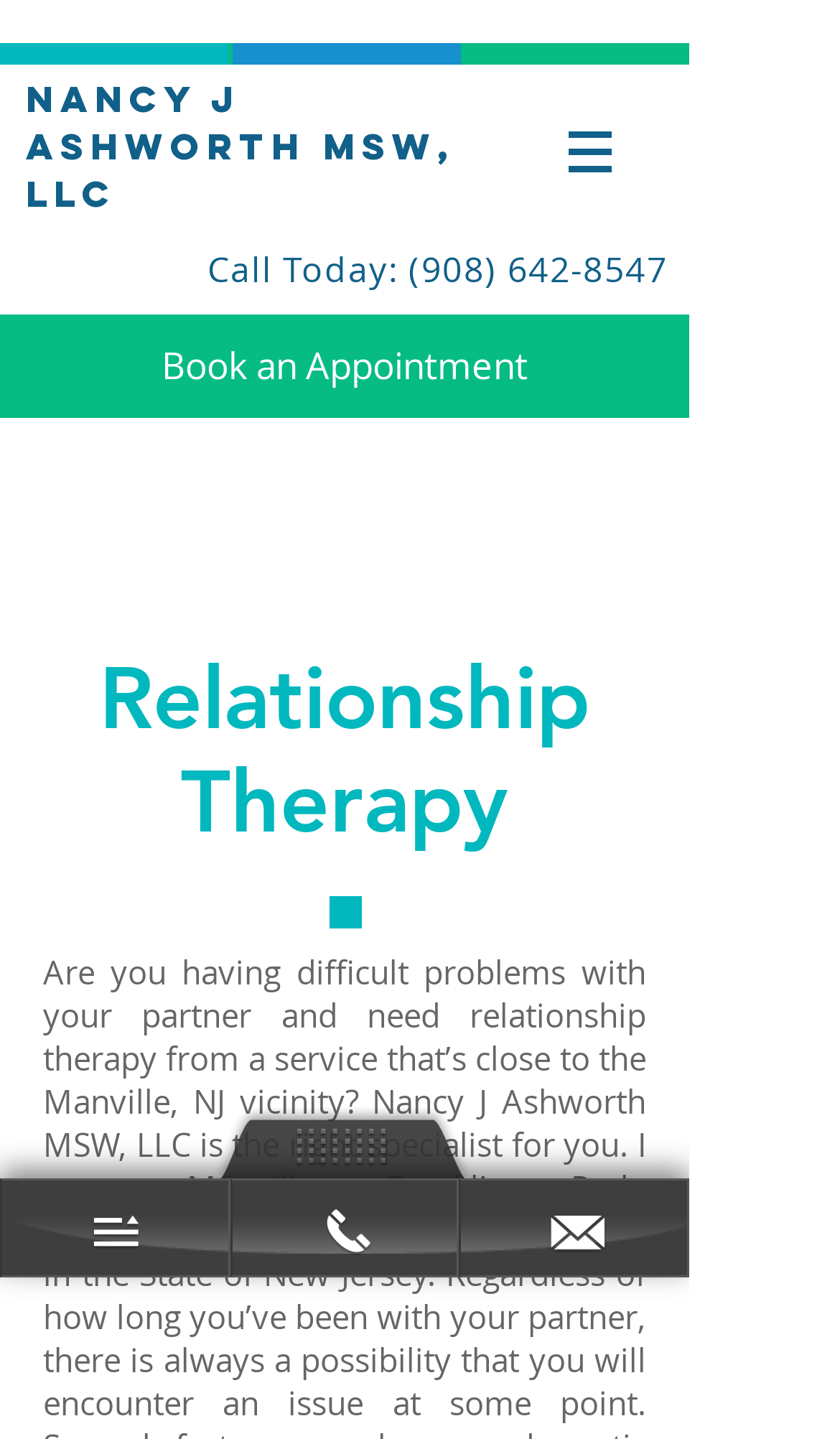Using the information shown in the image, answer the question with as much detail as possible: What is the link to book an appointment?

I found a link element with the text 'Book an Appointment' located at the top-middle section of the webpage, with a bounding box coordinate of [0.0, 0.219, 0.821, 0.29].